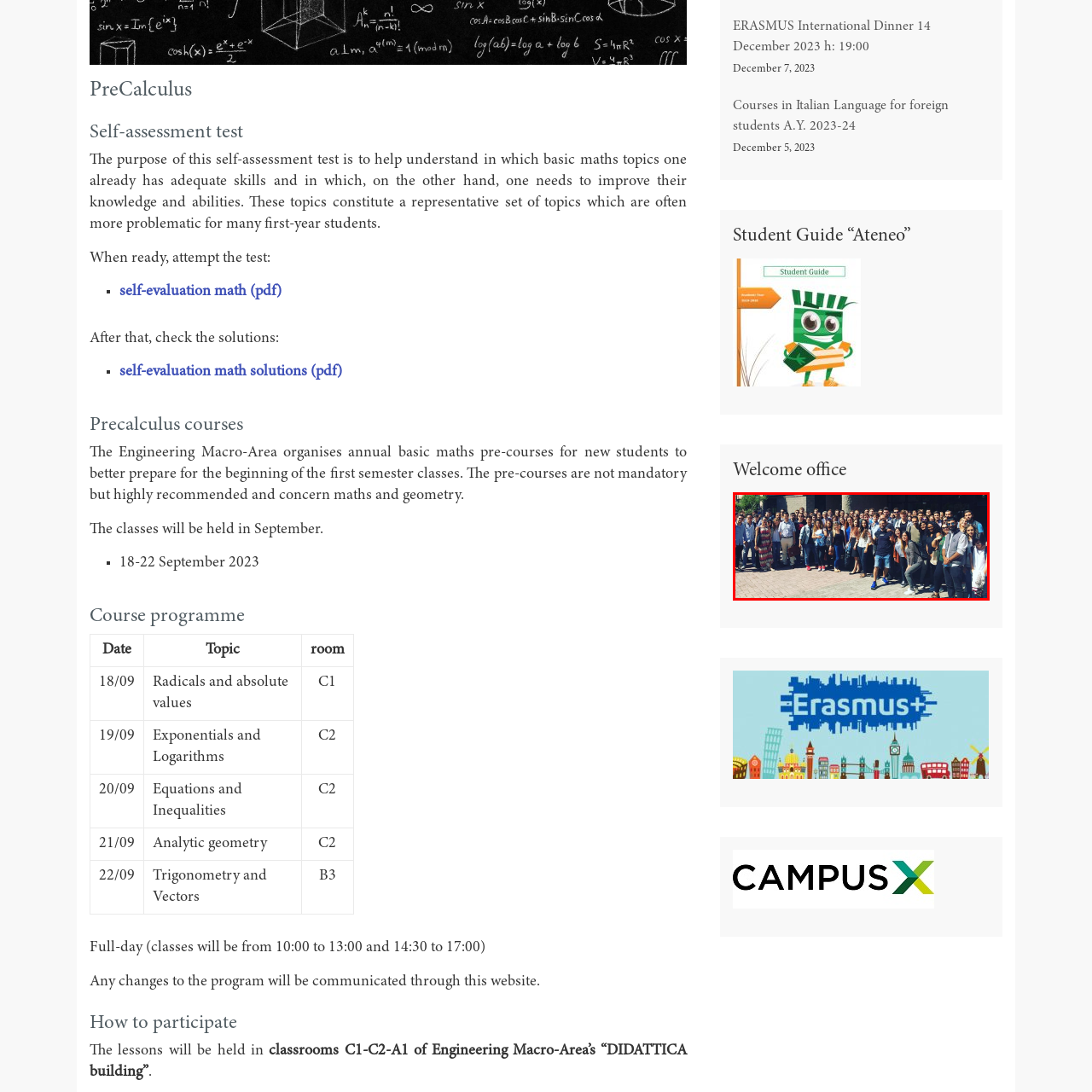Direct your attention to the image contained by the red frame and provide a detailed response to the following question, utilizing the visual data from the image:
What is the atmosphere of the gathering?

The group is diverse, featuring both men and women, and showcases a variety of clothing styles, reflecting a lively and informal atmosphere, which is further emphasized by the smiles and cheerful expressions of the students.